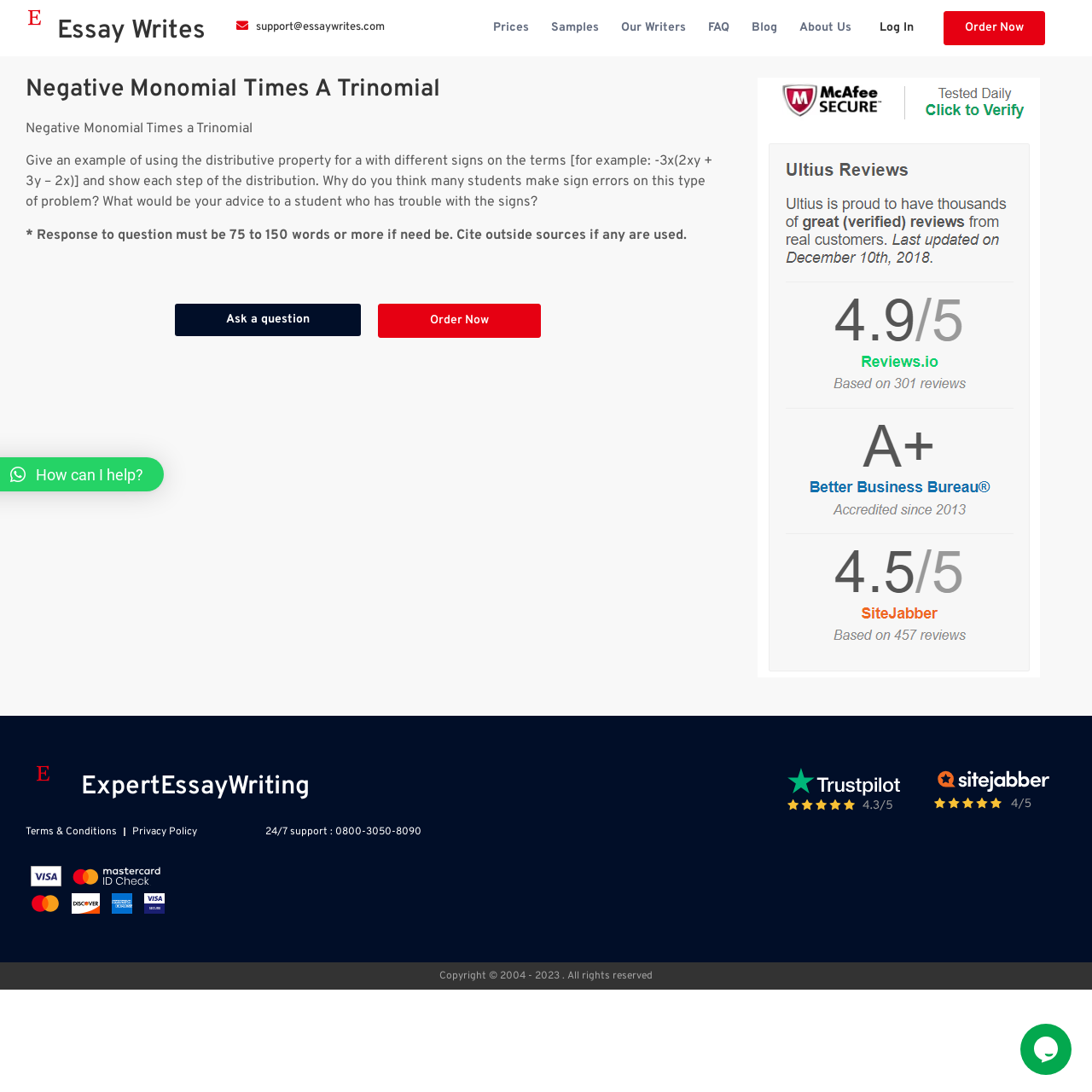Identify the bounding box coordinates for the UI element that matches this description: "ExpertEssayWriting".

[0.074, 0.707, 0.283, 0.735]